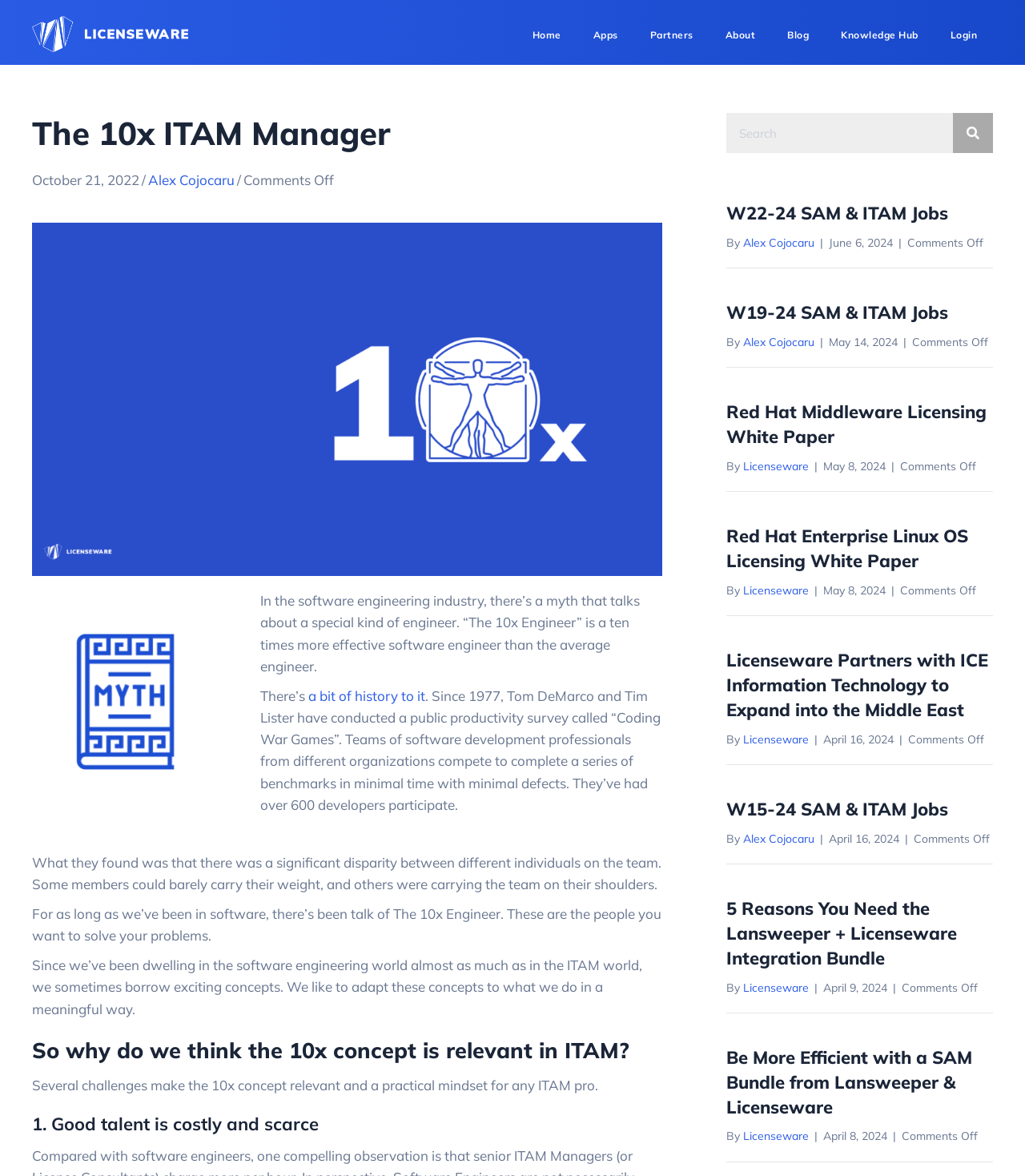Pinpoint the bounding box coordinates of the clickable element needed to complete the instruction: "Click the 'Home' link". The coordinates should be provided as four float numbers between 0 and 1: [left, top, right, bottom].

[0.504, 0.018, 0.563, 0.041]